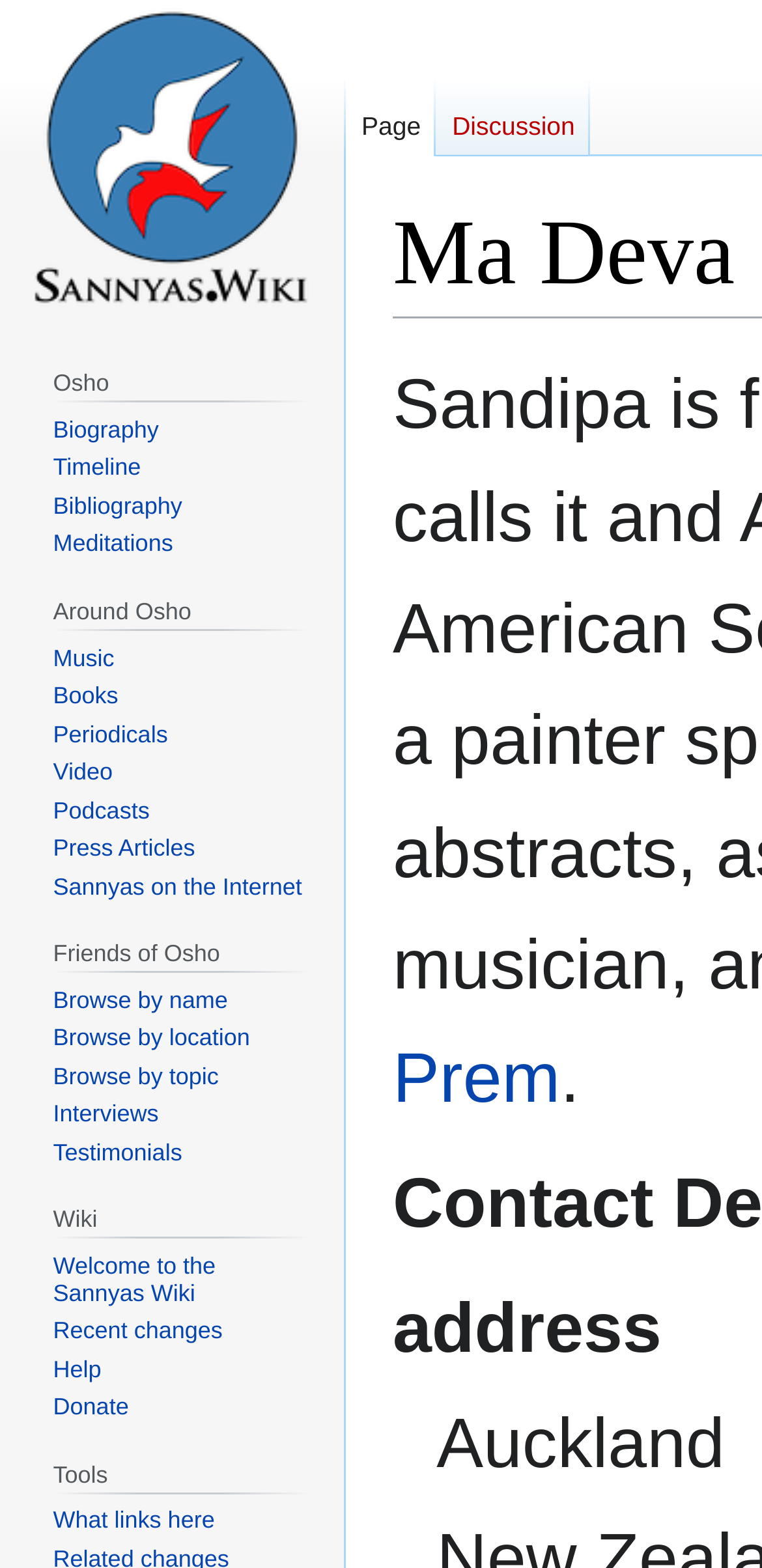Could you locate the bounding box coordinates for the section that should be clicked to accomplish this task: "Get help on using the wiki".

[0.07, 0.864, 0.133, 0.882]